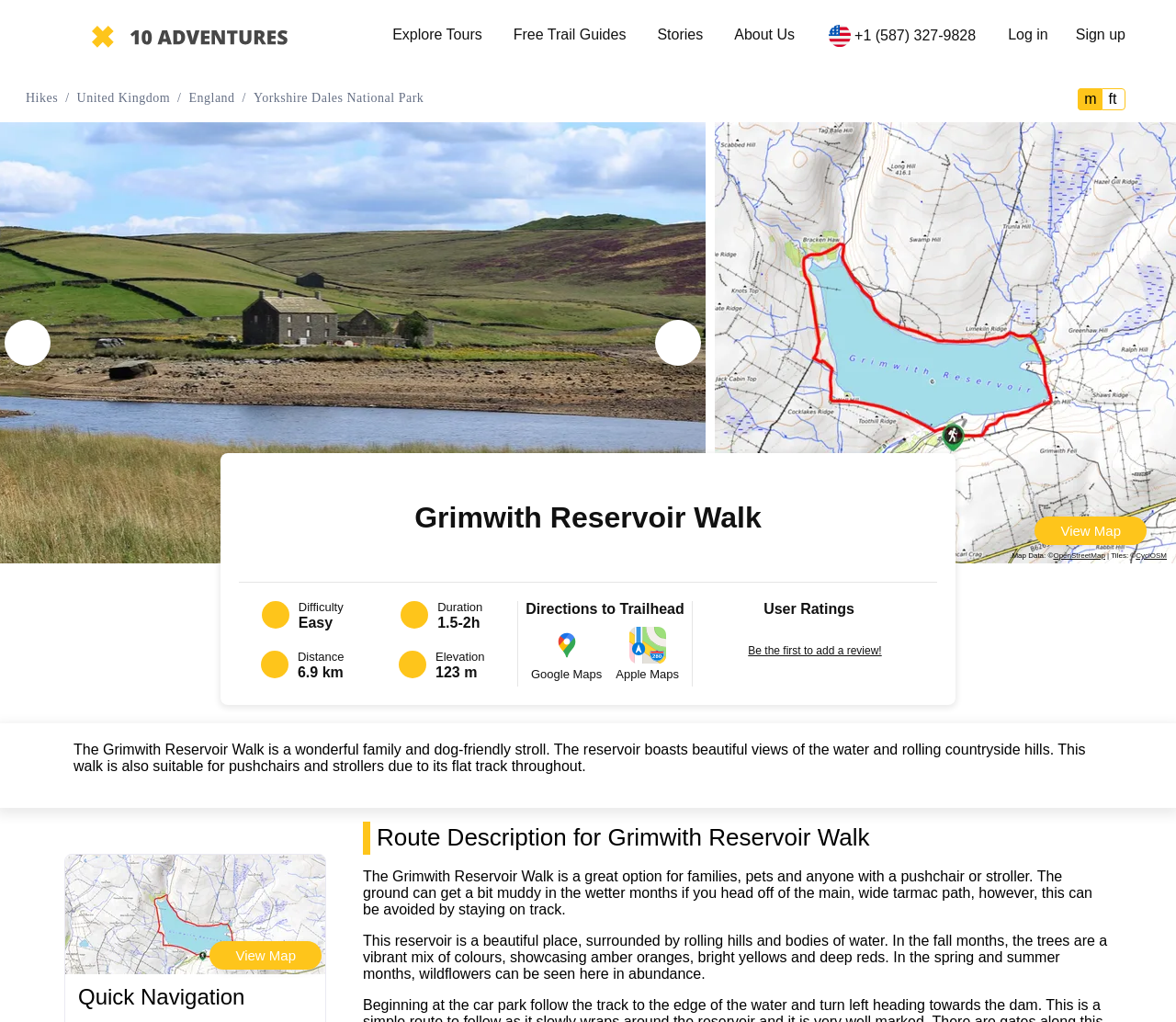For the element described, predict the bounding box coordinates as (top-left x, top-left y, bottom-right x, bottom-right y). All values should be between 0 and 1. Element description: sierraf@nia.nih.gov

None